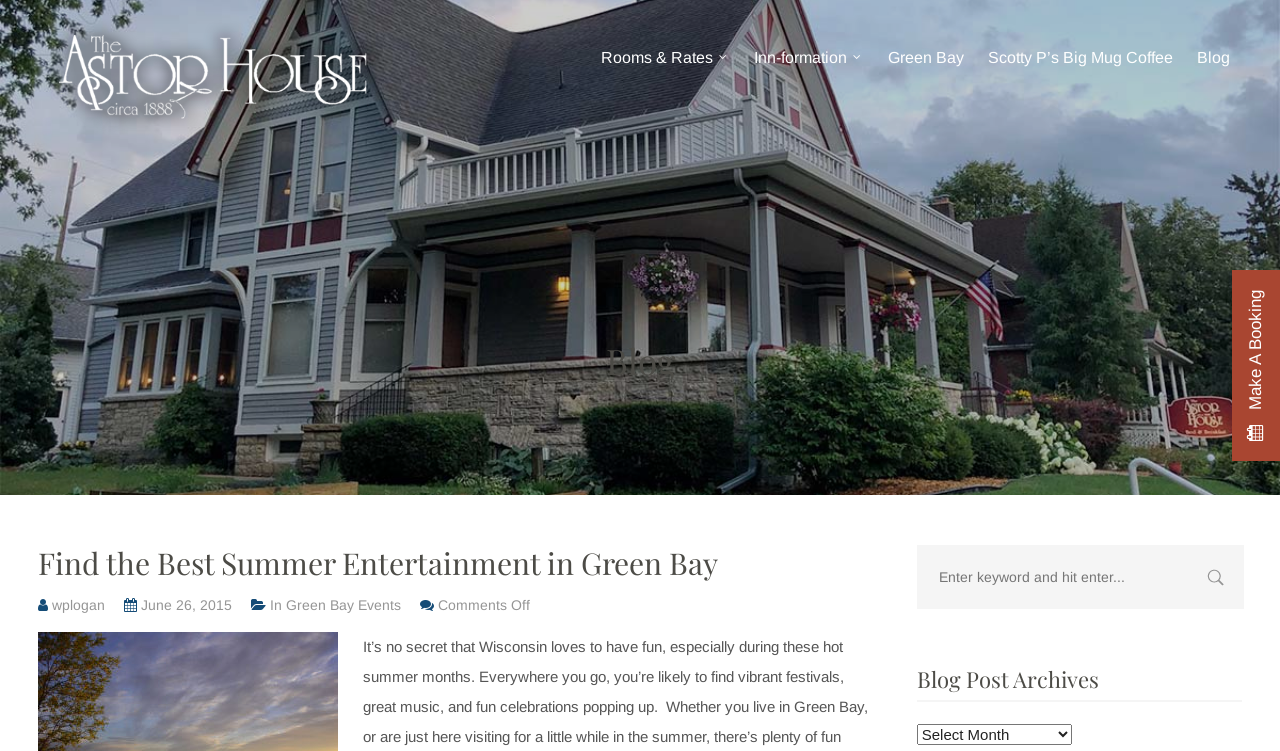What is the purpose of the search box?
Look at the image and respond to the question as thoroughly as possible.

The answer can be inferred by looking at the search box element, which is typically used to search the content of a website.